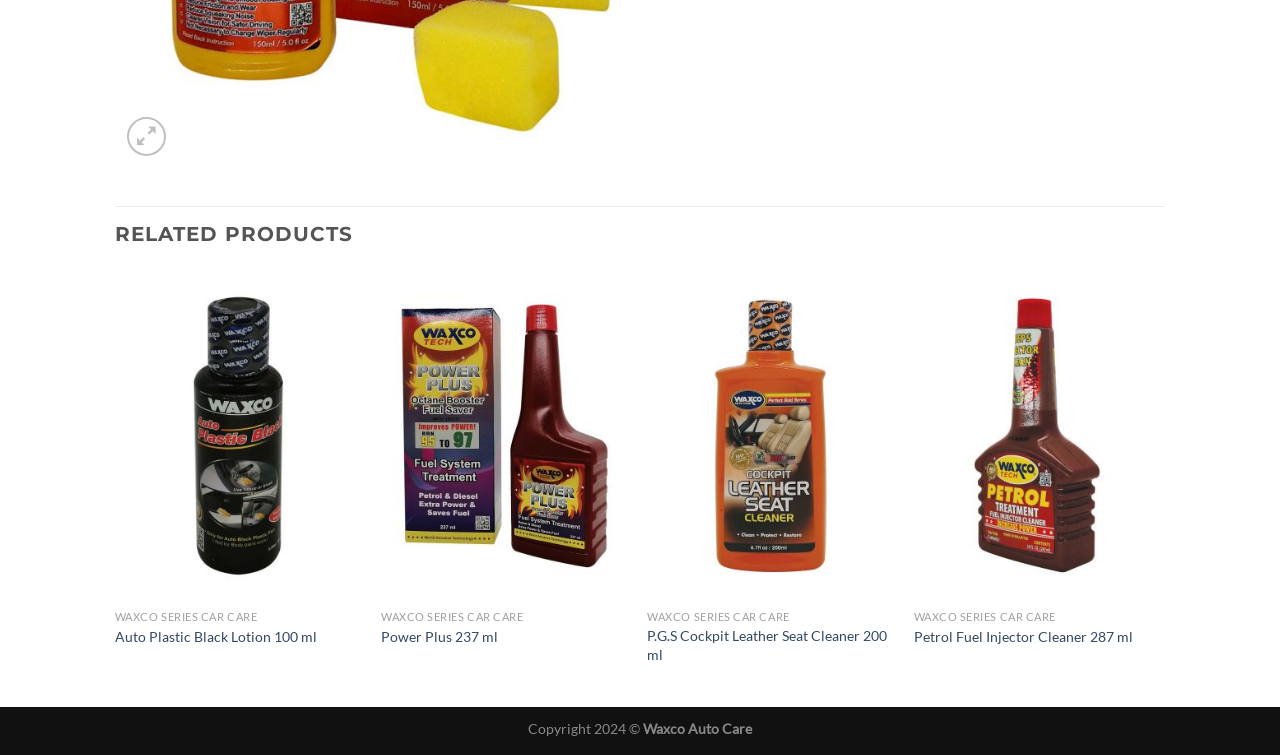Calculate the bounding box coordinates of the UI element given the description: "Quick View".

[0.298, 0.796, 0.49, 0.841]